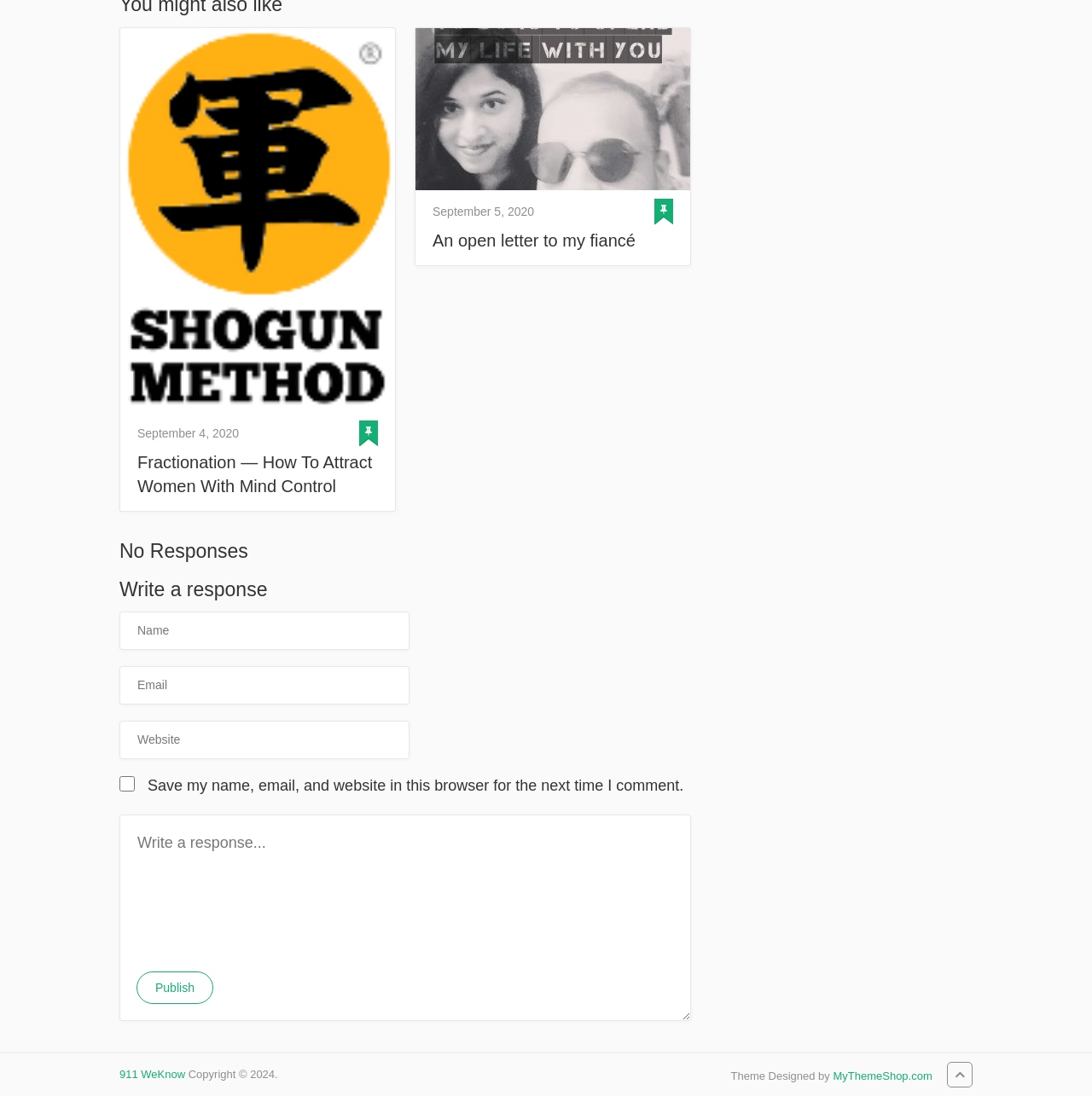Refer to the screenshot and give an in-depth answer to this question: What is the date of the first article?

I found the date of the first article by looking at the StaticText element with the text 'September 4, 2020' which is a child of the HeaderAsNonLandmark element, which is a child of the first article element.